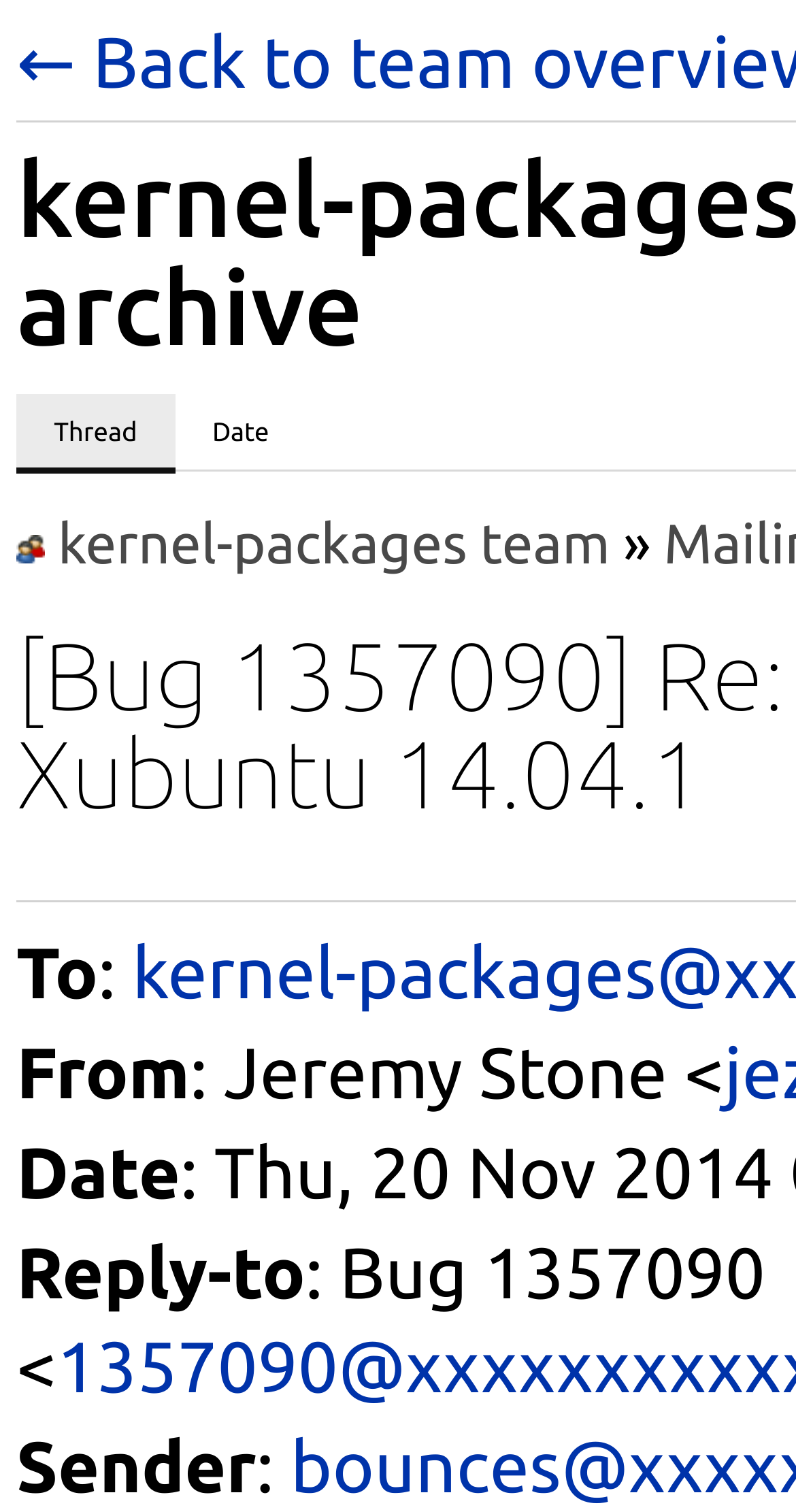What is the name of the team?
Refer to the image and provide a concise answer in one word or phrase.

kernel-packages team